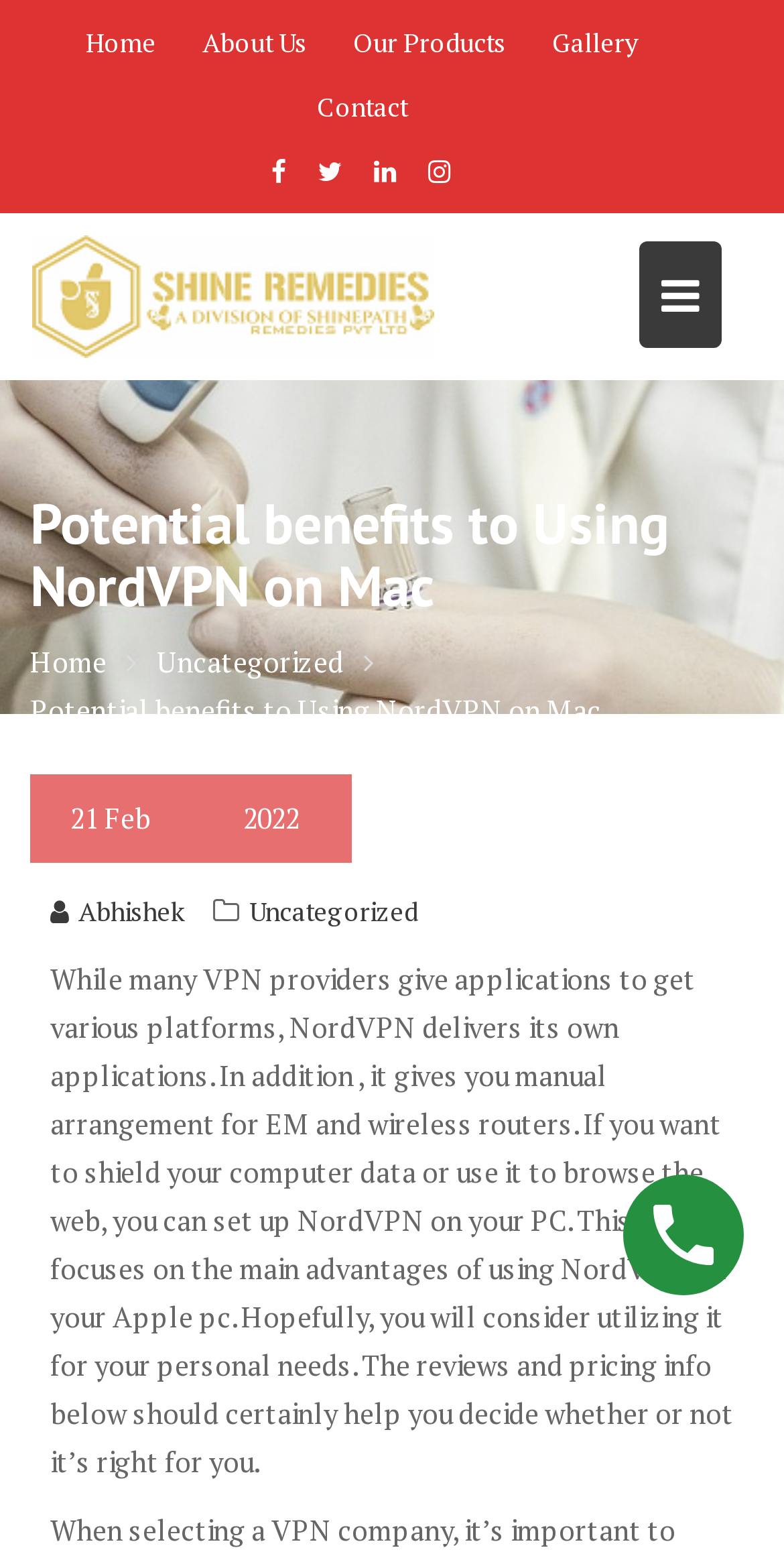Use one word or a short phrase to answer the question provided: 
Is there a contact link?

Yes